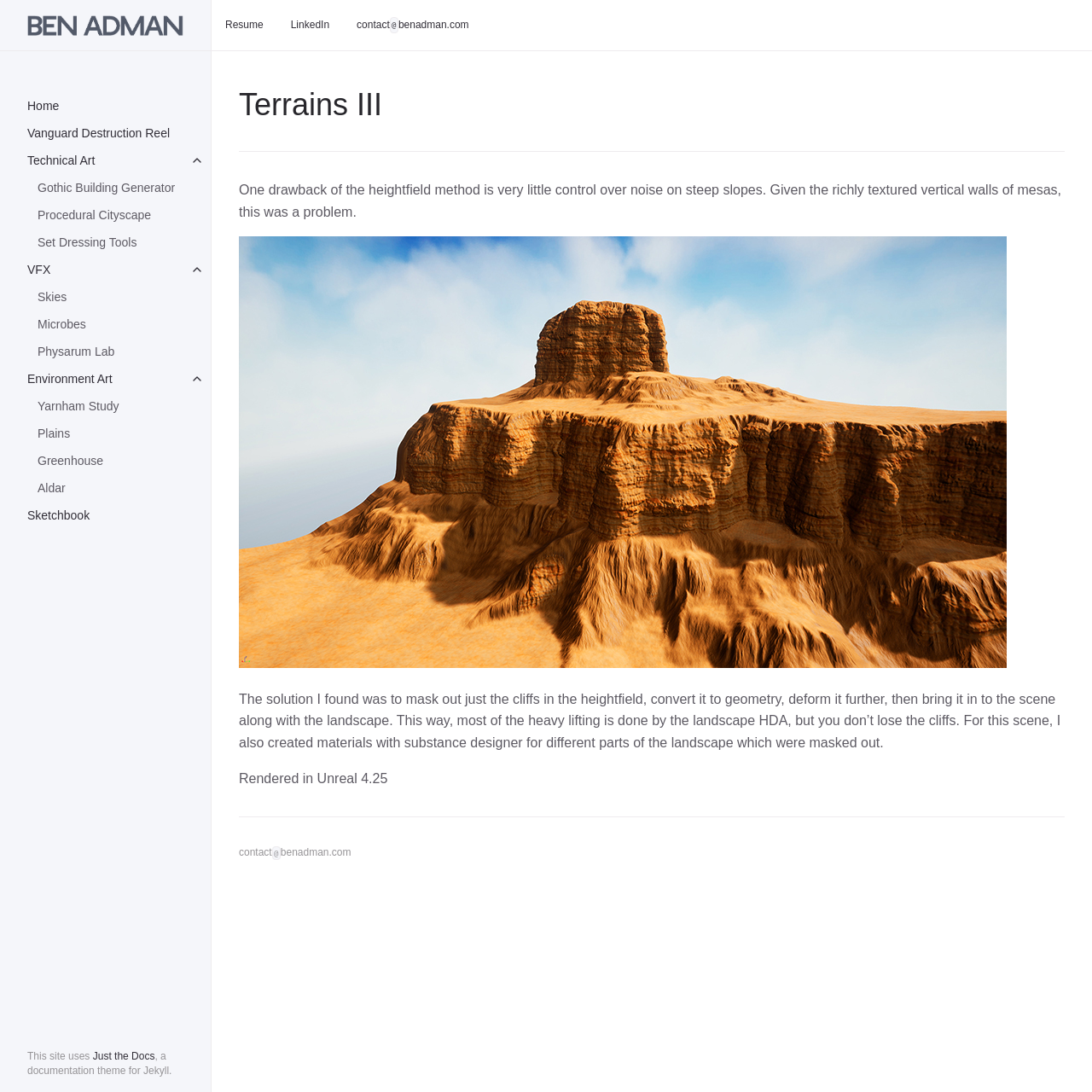Pinpoint the bounding box coordinates of the clickable element to carry out the following instruction: "View Vanguard Destruction Reel."

[0.0, 0.109, 0.193, 0.134]